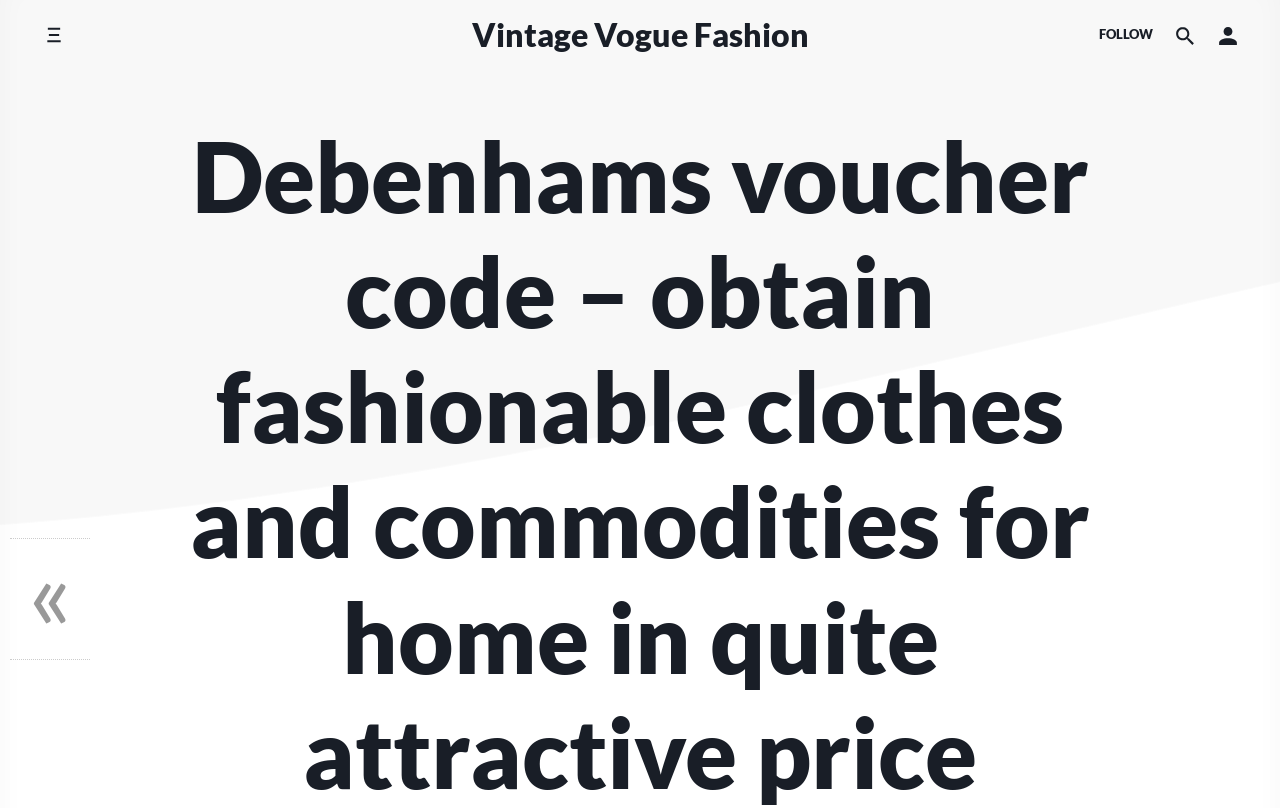Determine the bounding box coordinates of the UI element described by: "«".

[0.008, 0.665, 0.07, 0.816]